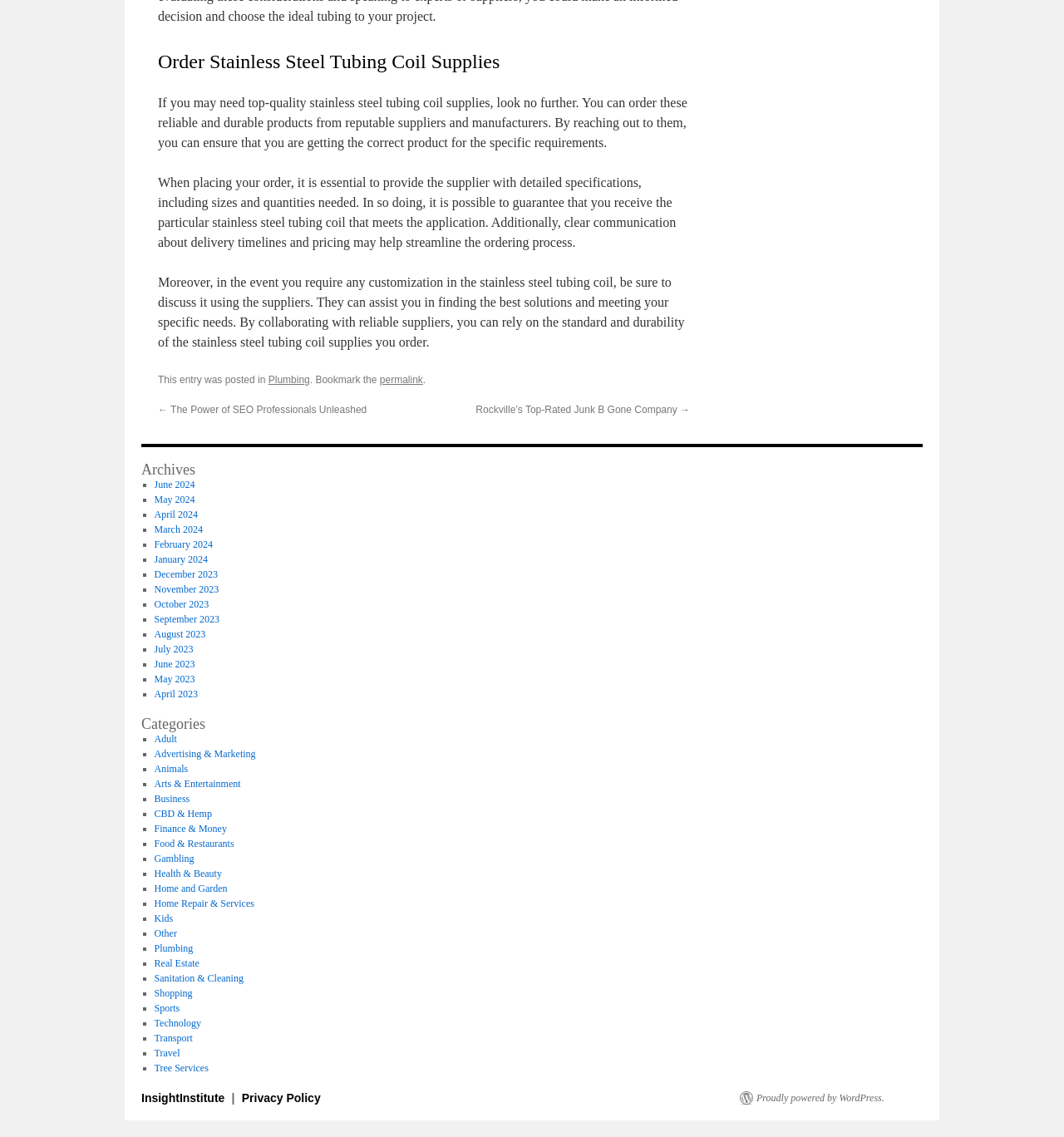Carefully examine the image and provide an in-depth answer to the question: What is essential to provide when placing an order?

According to the webpage, when placing an order, it is essential to provide the supplier with detailed specifications, including sizes and quantities needed, to guarantee that the correct product is received.